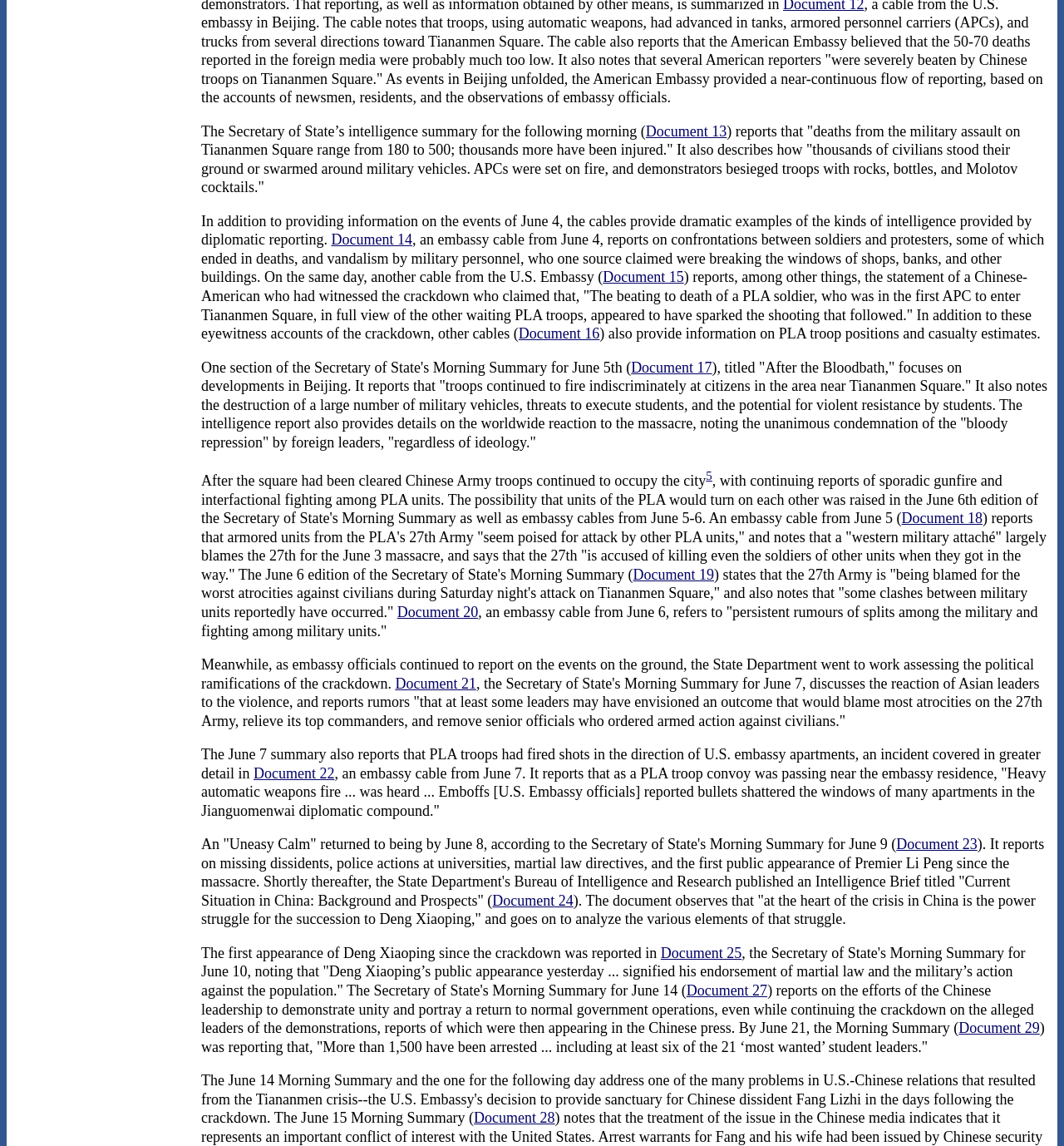What is the number of arrests reported by June 21?
Please provide a detailed answer to the question.

The webpage states that by June 21, the Morning Summary was reporting that 'More than 1,500 have been arrested... including at least six of the 21 ‘most wanted’ student leaders'.